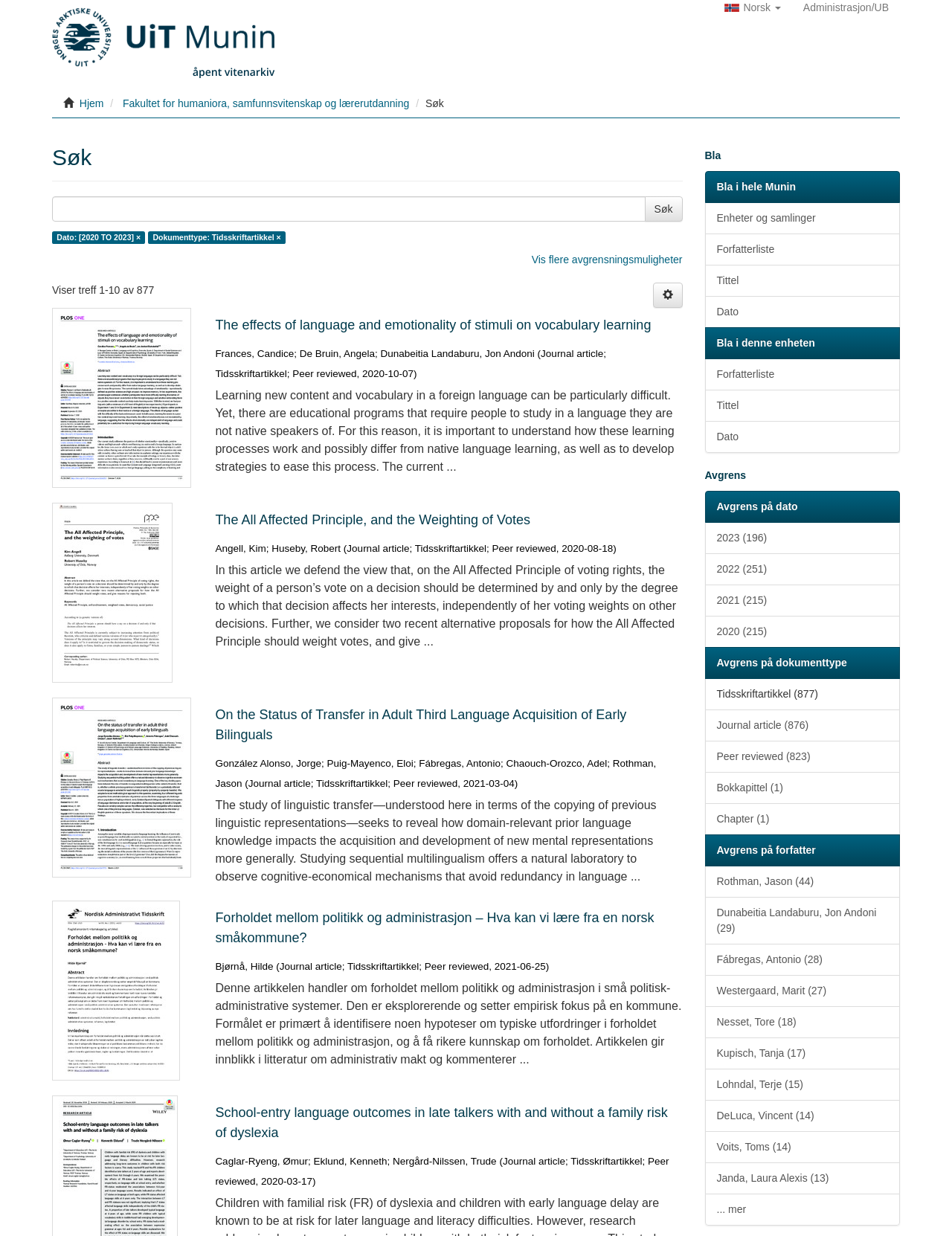Find the bounding box coordinates of the clickable area required to complete the following action: "Change language".

[0.75, 0.0, 0.832, 0.012]